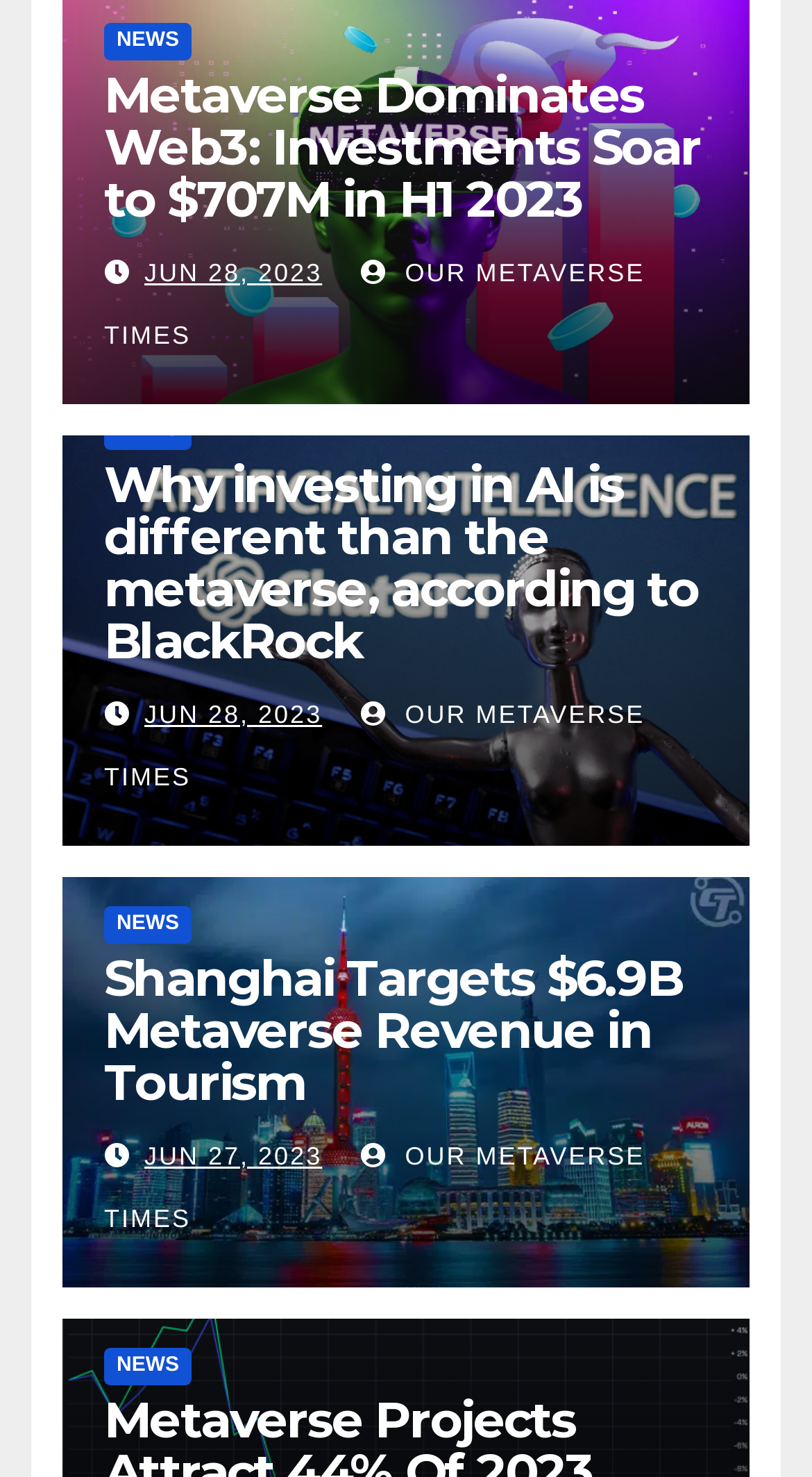Please identify the bounding box coordinates of where to click in order to follow the instruction: "read news about metaverse investments".

[0.128, 0.046, 0.872, 0.152]